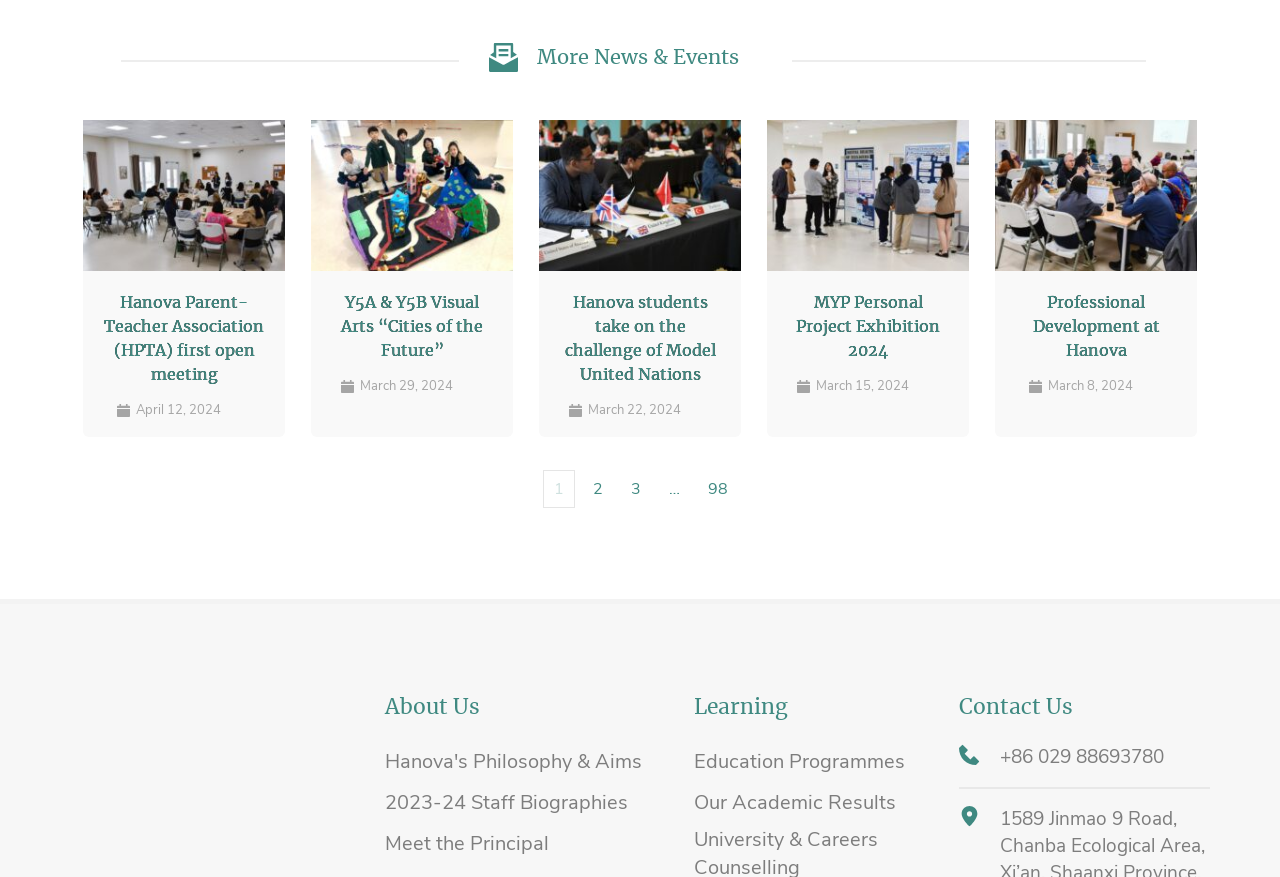Utilize the details in the image to give a detailed response to the question: What is the title of the first news event?

I determined the answer by looking at the link text 'Hanova Parent-Teacher Association (HPTA) first open meeting' which is associated with the first news event on the webpage.